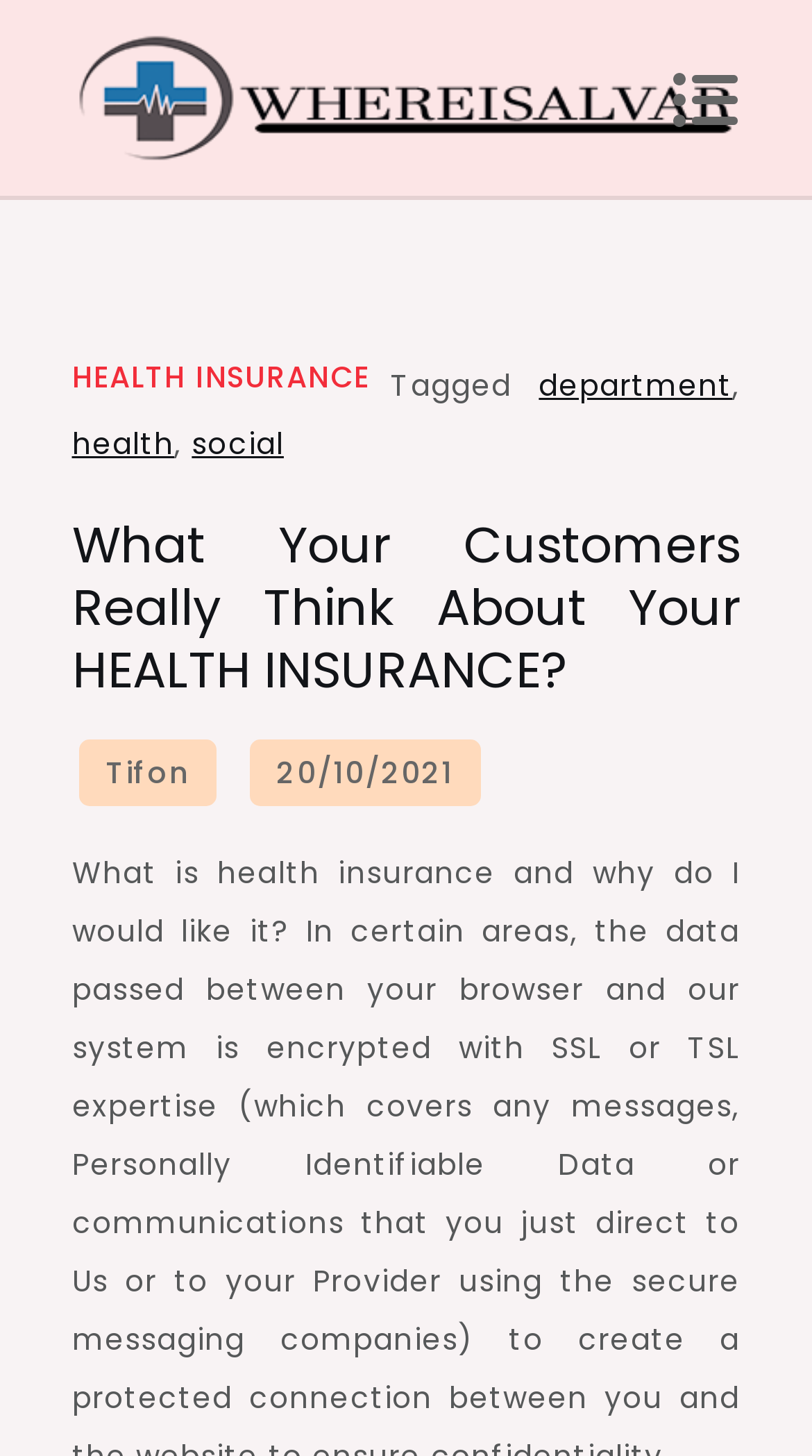Please give a one-word or short phrase response to the following question: 
What is the date of the article?

20/10/2021